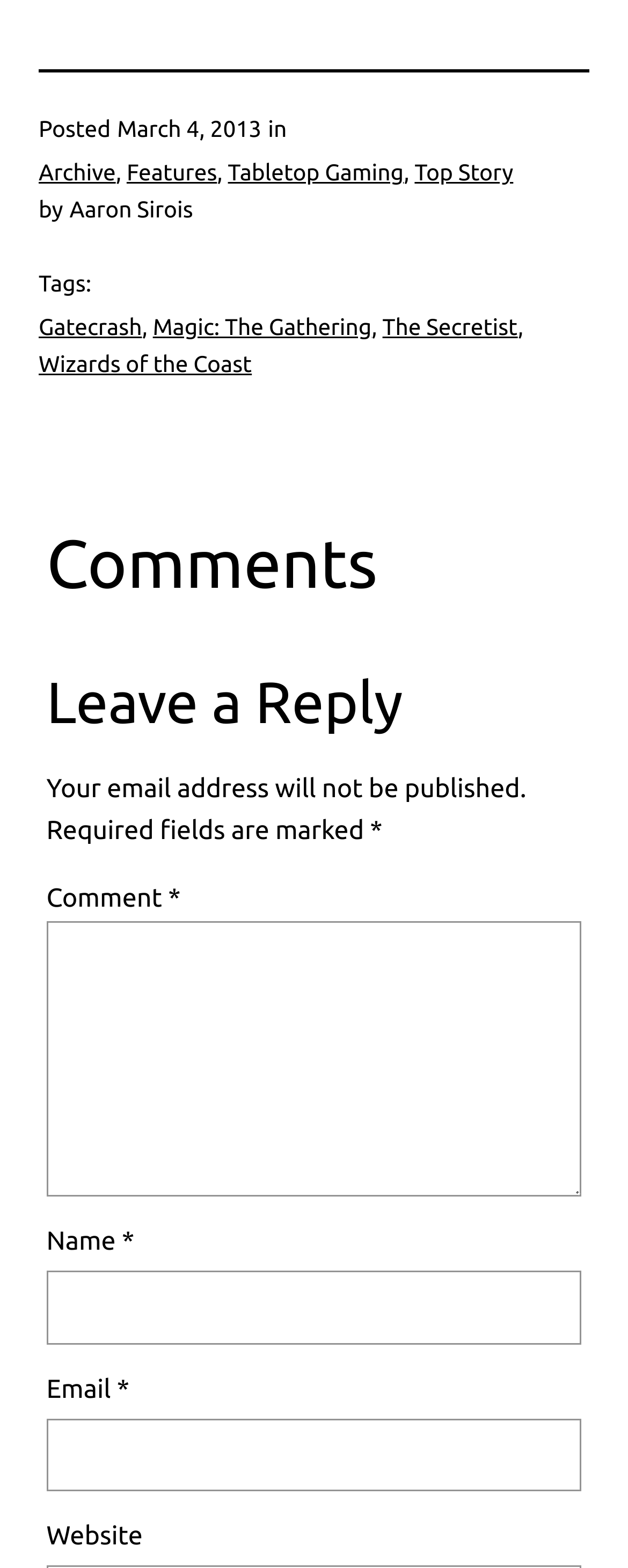Please locate the bounding box coordinates for the element that should be clicked to achieve the following instruction: "Click on the 'Archive' link". Ensure the coordinates are given as four float numbers between 0 and 1, i.e., [left, top, right, bottom].

[0.062, 0.102, 0.184, 0.118]